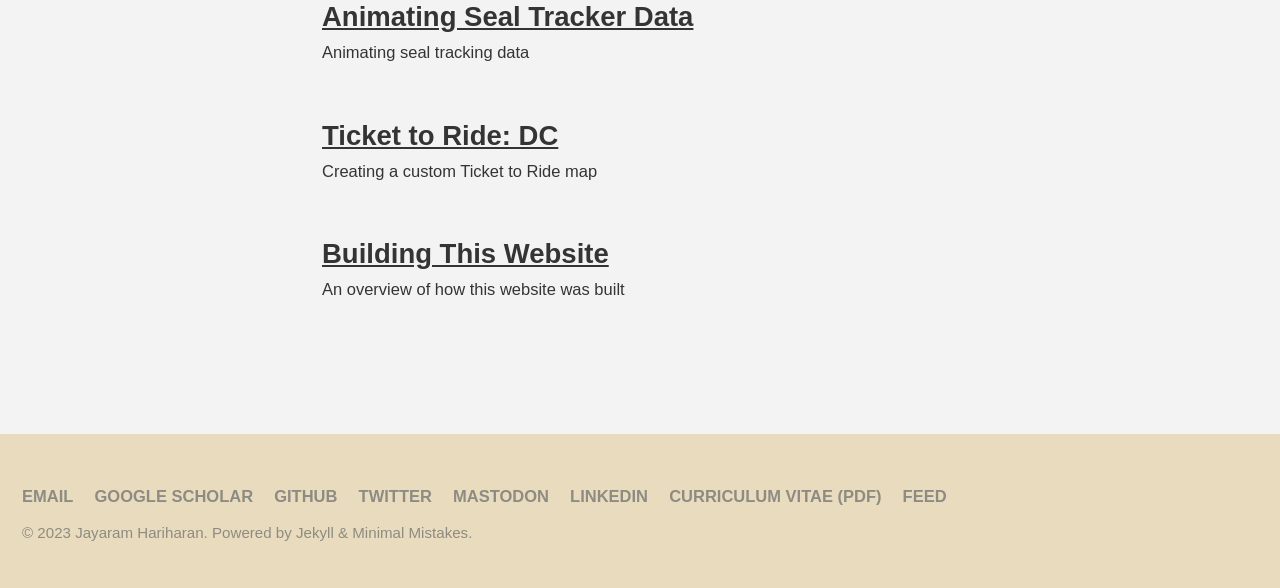Bounding box coordinates are given in the format (top-left x, top-left y, bottom-right x, bottom-right y). All values should be floating point numbers between 0 and 1. Provide the bounding box coordinate for the UI element described as: Building This Website

[0.252, 0.406, 0.476, 0.458]